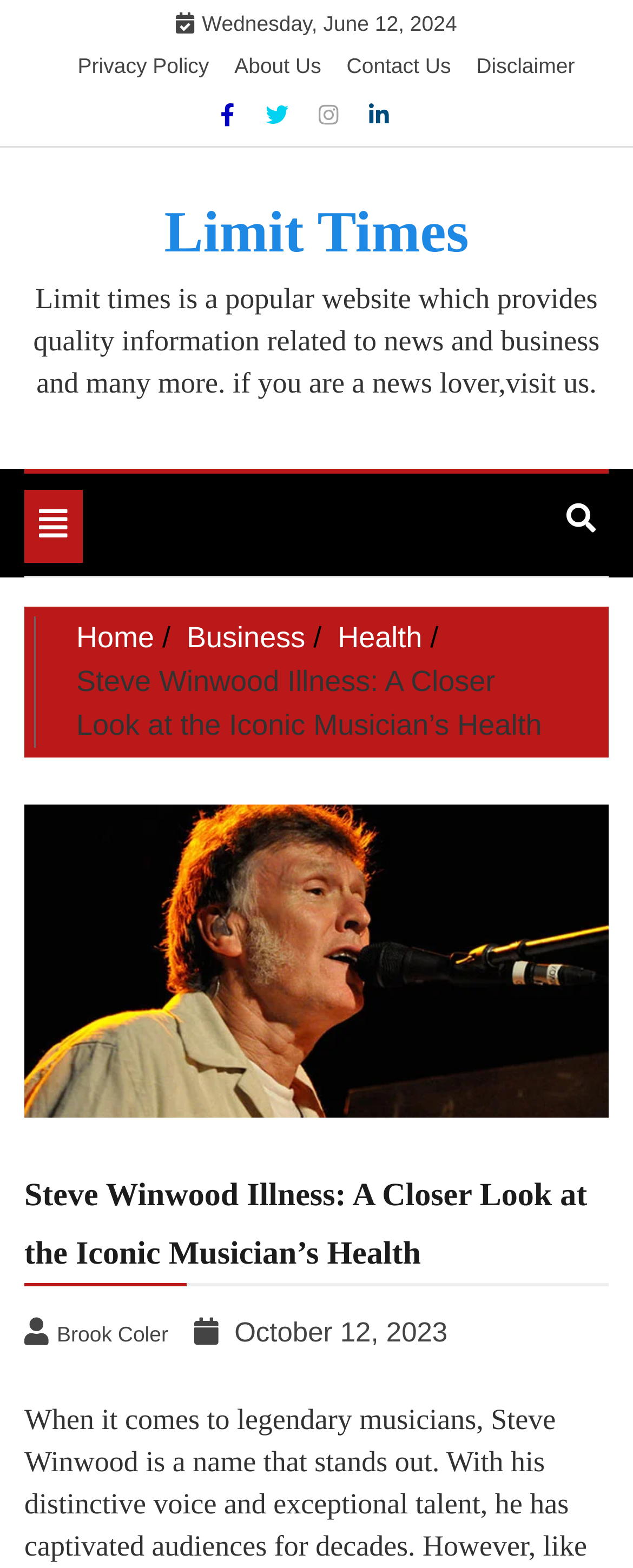Determine the bounding box for the UI element that matches this description: "October 12, 2023October 12, 2023".

[0.297, 0.84, 0.717, 0.859]